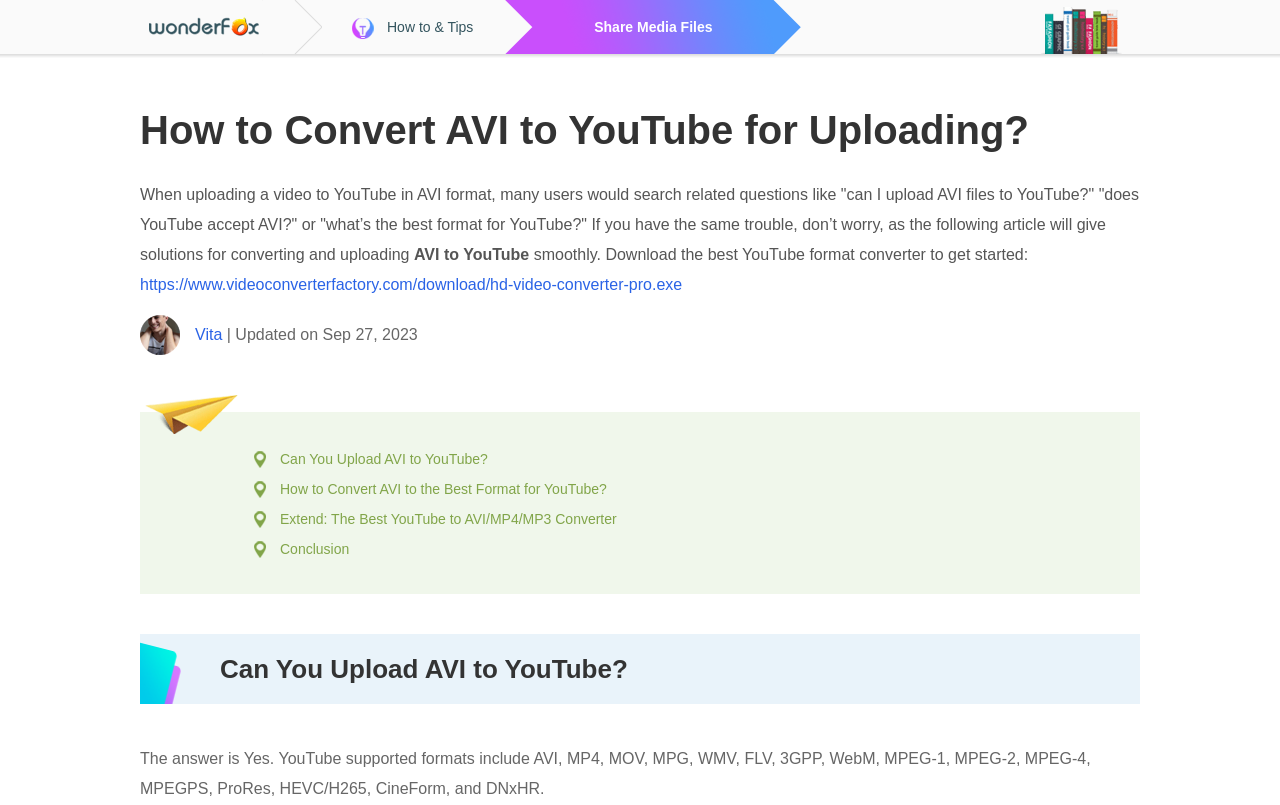Find the bounding box coordinates for the area that must be clicked to perform this action: "Click on the WonderFox link".

[0.109, 0.05, 0.205, 0.071]